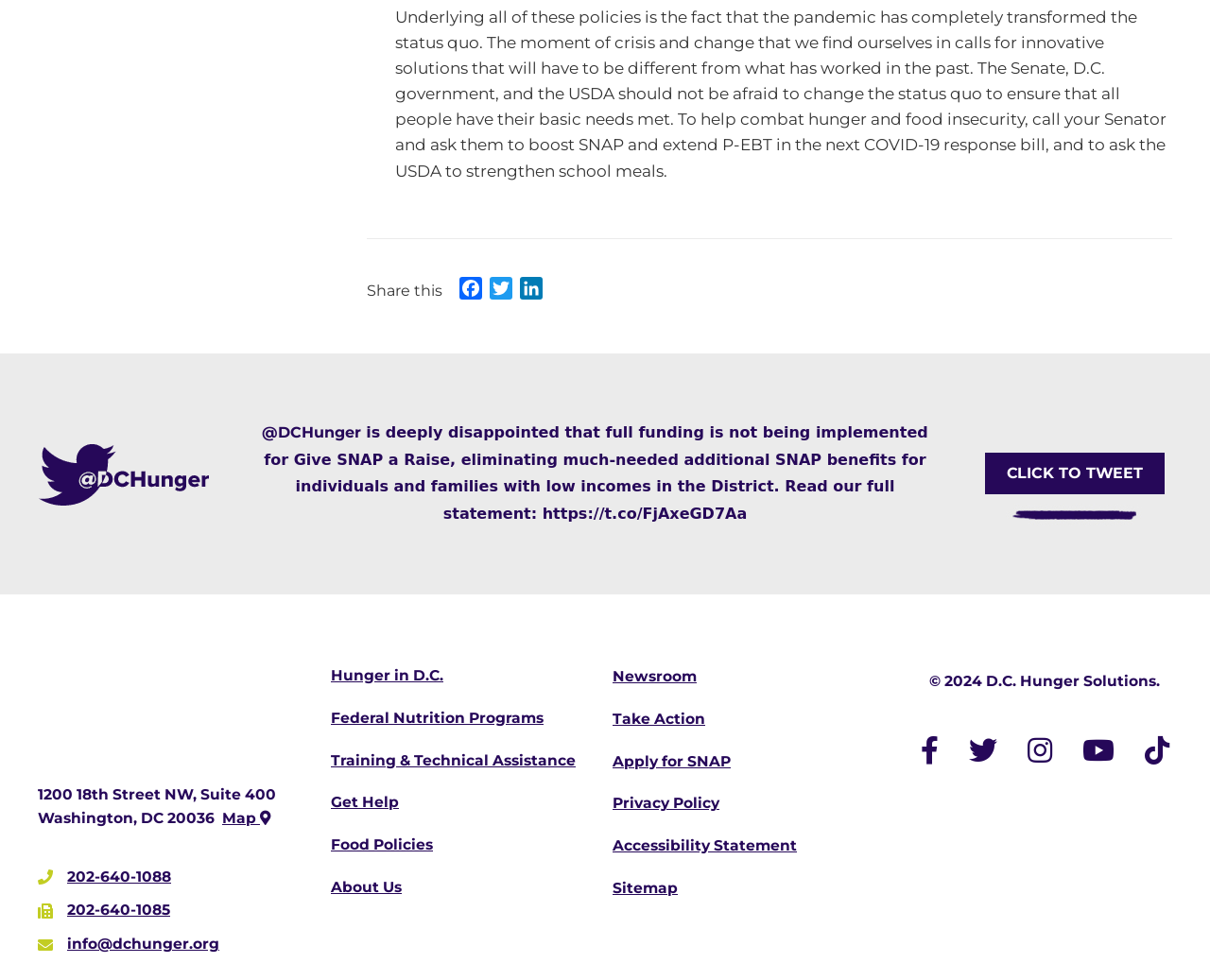Please locate the clickable area by providing the bounding box coordinates to follow this instruction: "Share on Facebook".

[0.377, 0.282, 0.402, 0.312]